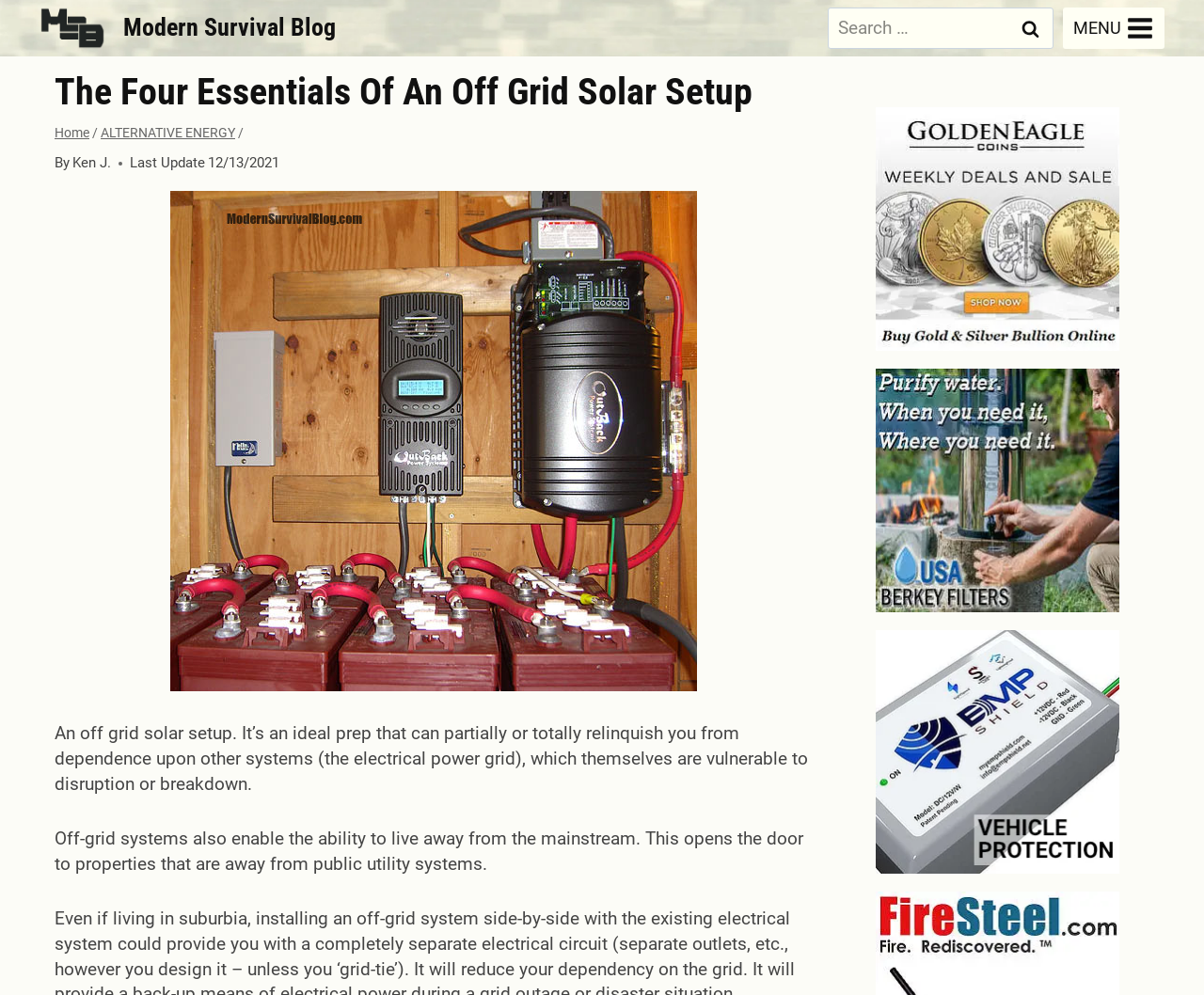Please identify the bounding box coordinates of the element that needs to be clicked to perform the following instruction: "Search for a keyword".

None